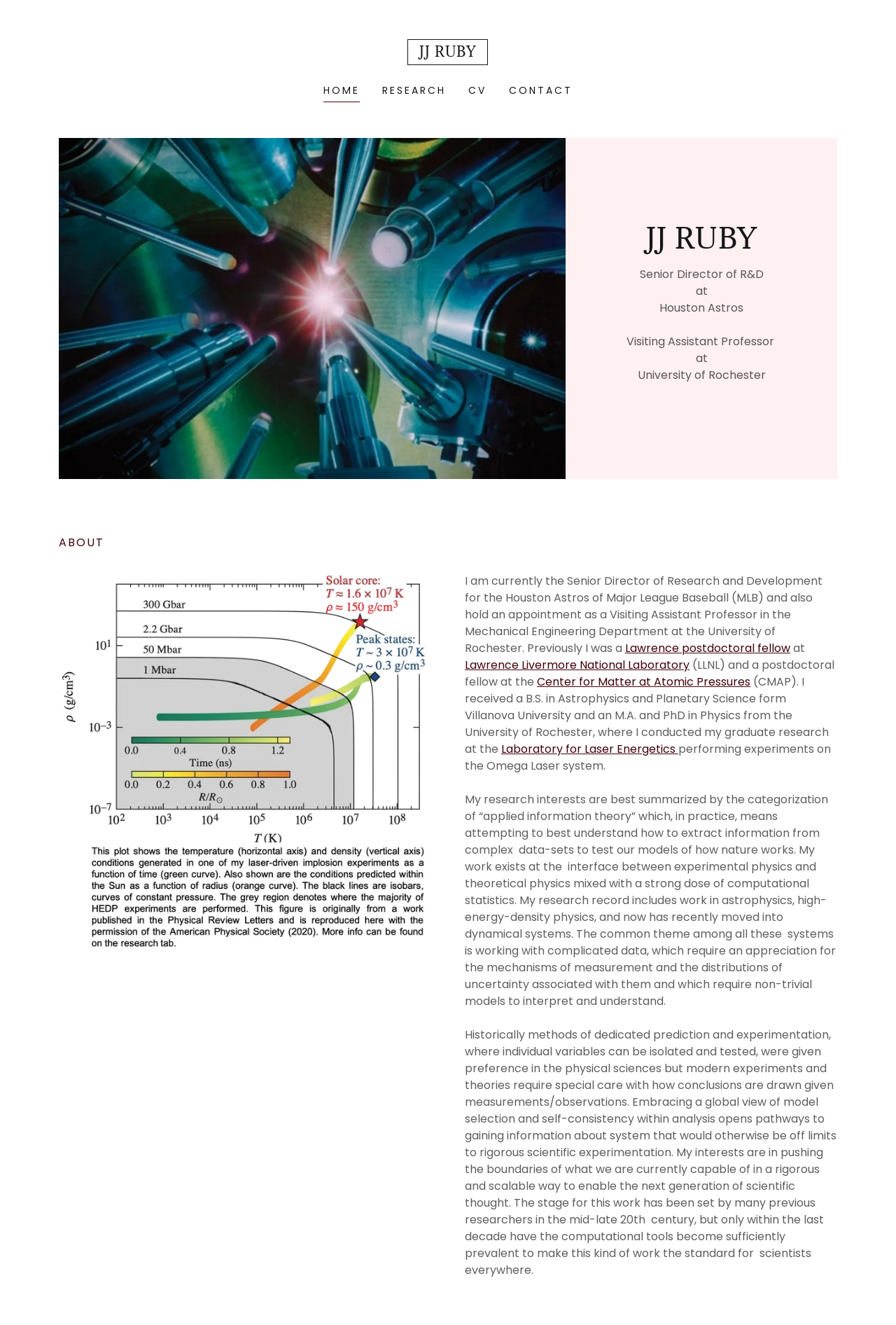Carefully examine the image and provide an in-depth answer to the question: Where is JJ RUBY a Visiting Assistant Professor?

I found the answer by examining the static text elements on the webpage, specifically the one that says 'Visiting Assistant Professor' which is followed by 'University of Rochester'.